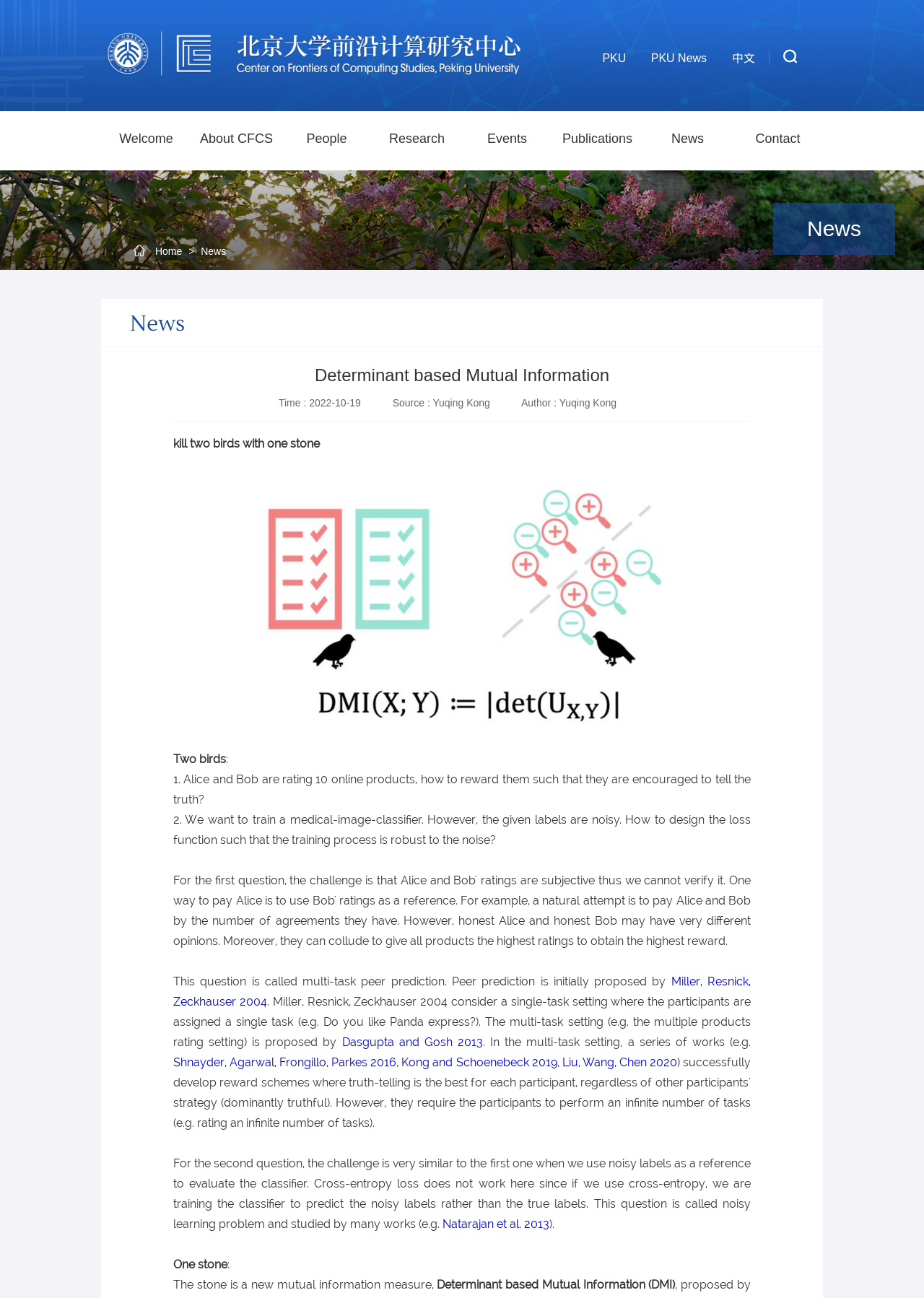Determine the bounding box coordinates of the section I need to click to execute the following instruction: "visit the homepage". Provide the coordinates as four float numbers between 0 and 1, i.e., [left, top, right, bottom].

[0.164, 0.189, 0.201, 0.198]